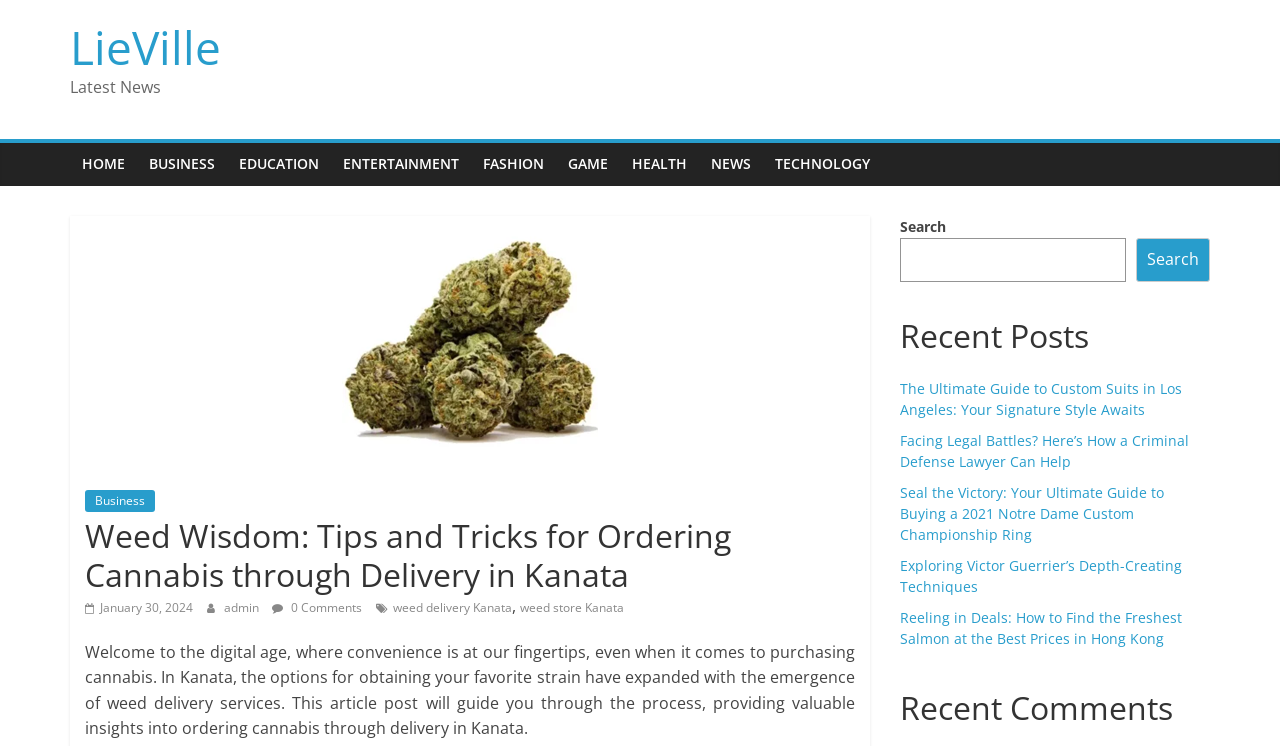Identify and extract the main heading from the webpage.

Weed Wisdom: Tips and Tricks for Ordering Cannabis through Delivery in Kanata